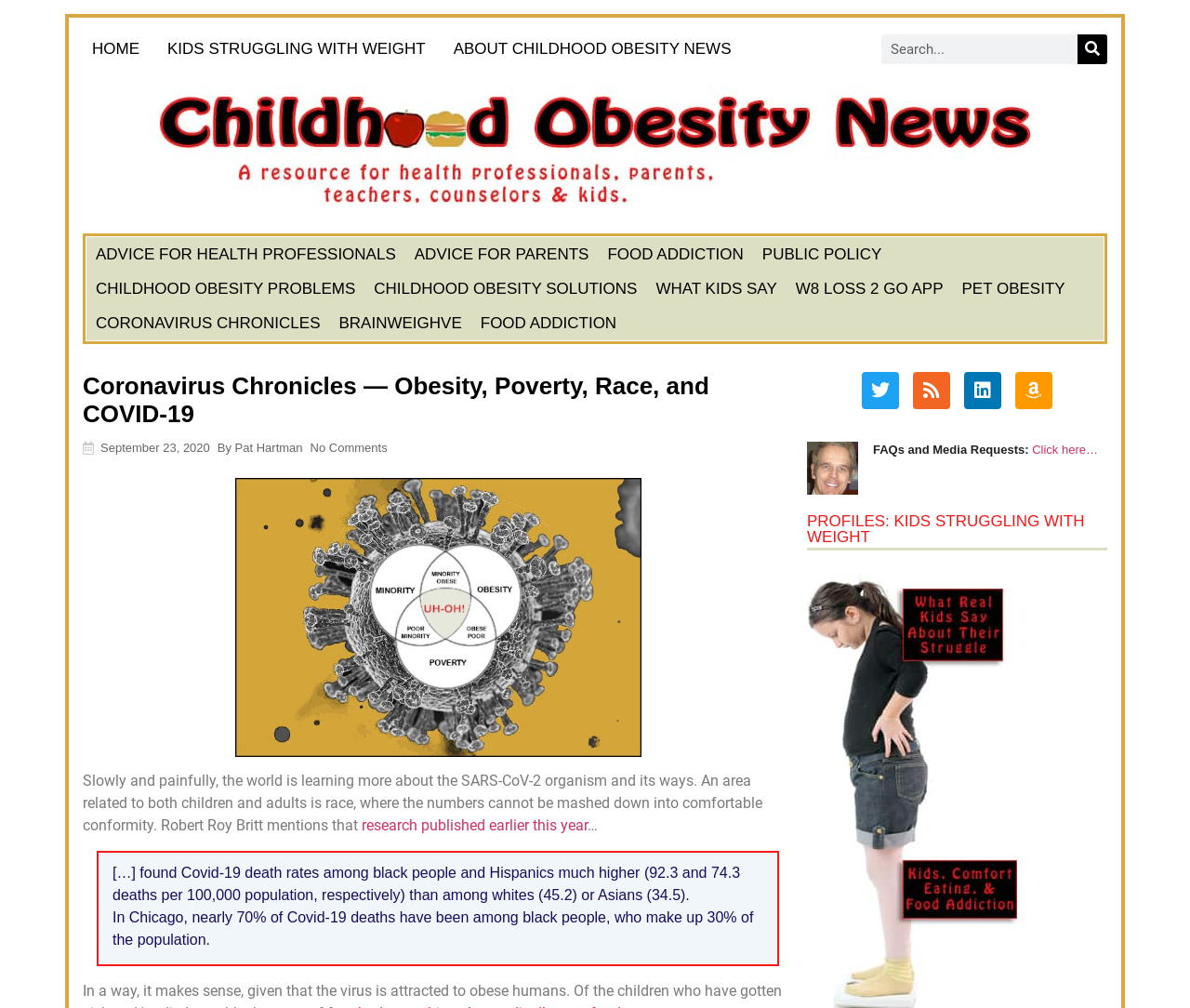Provide your answer in one word or a succinct phrase for the question: 
What is the title of the article?

Coronavirus Chronicles — Obesity, Poverty, Race, and COVID-19